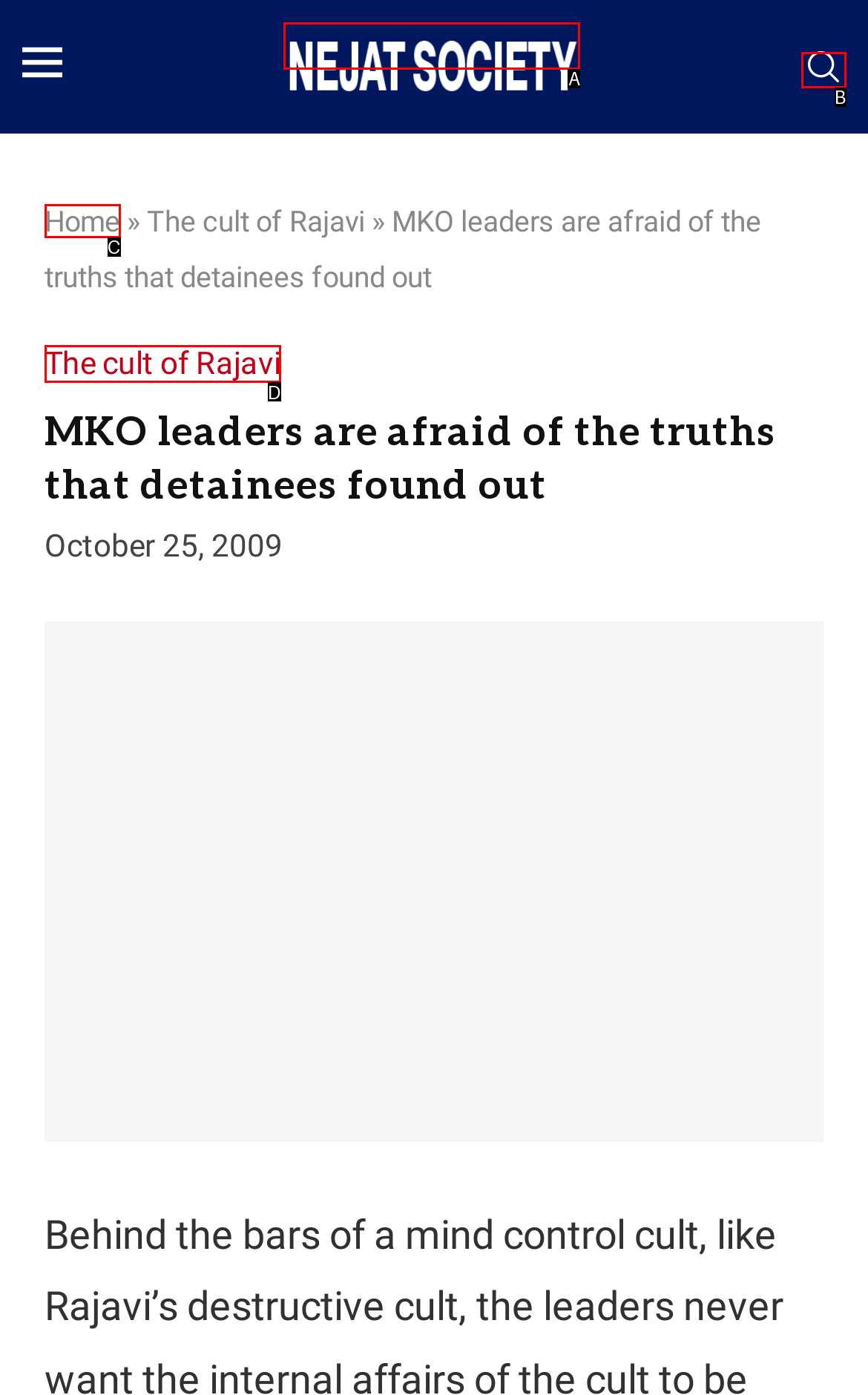Tell me which one HTML element best matches the description: aria-label="Search" Answer with the option's letter from the given choices directly.

B